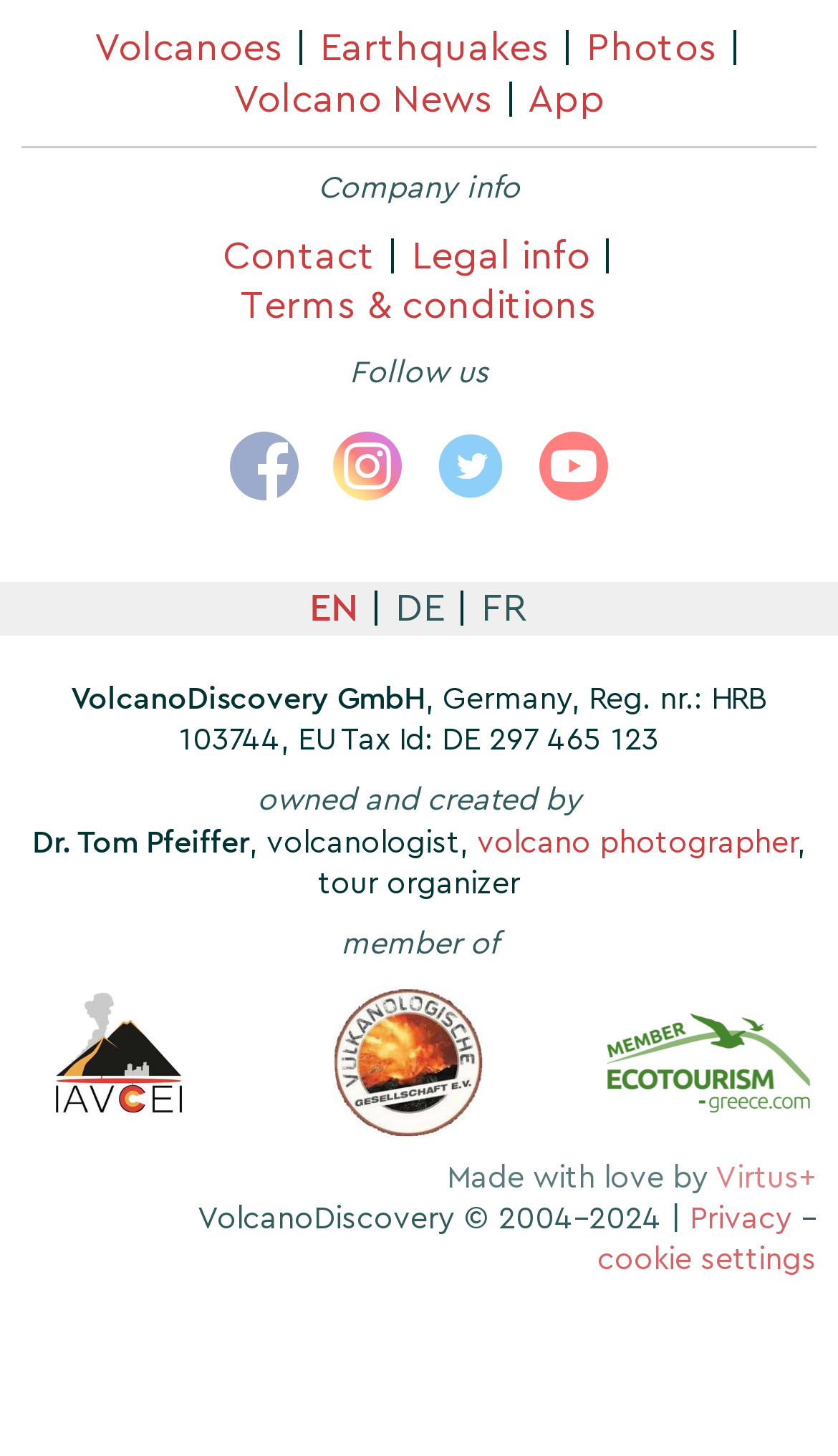Please provide a short answer using a single word or phrase for the question:
What is the language currently selected?

EN